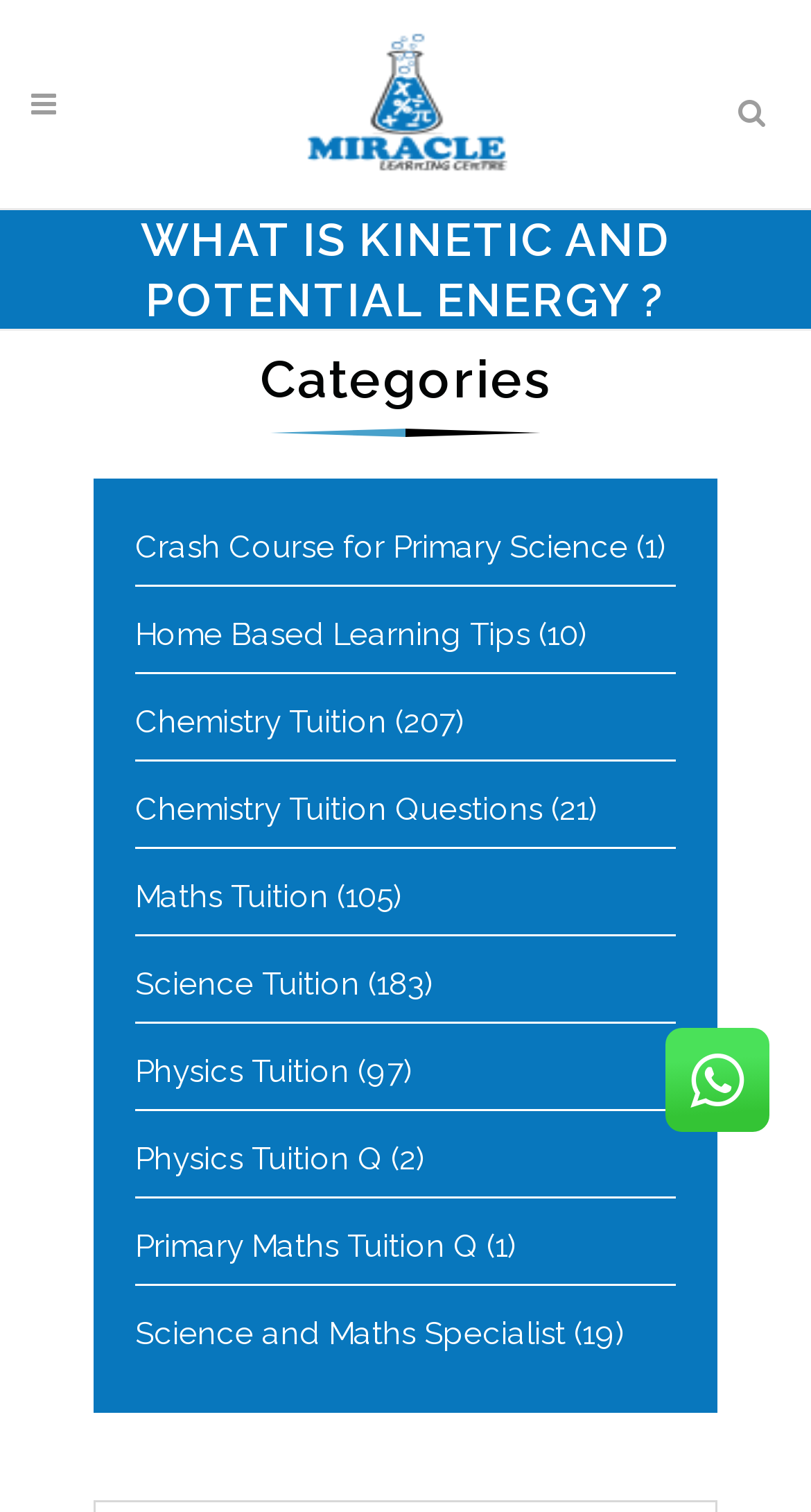Given the element description "Science and Maths Specialist", identify the bounding box of the corresponding UI element.

[0.167, 0.87, 0.697, 0.895]